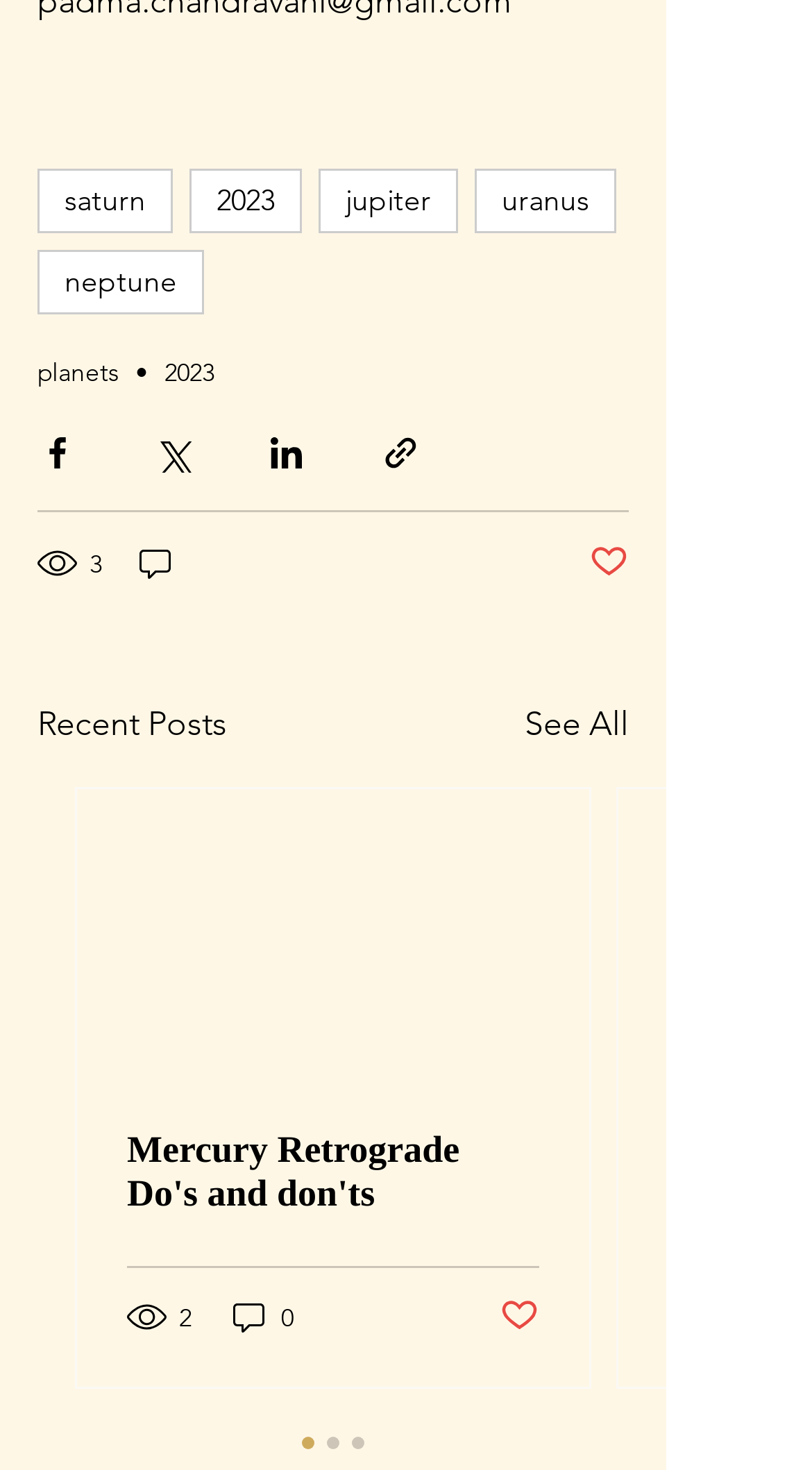Please find the bounding box coordinates of the element that must be clicked to perform the given instruction: "Share via Facebook". The coordinates should be four float numbers from 0 to 1, i.e., [left, top, right, bottom].

[0.046, 0.295, 0.095, 0.322]